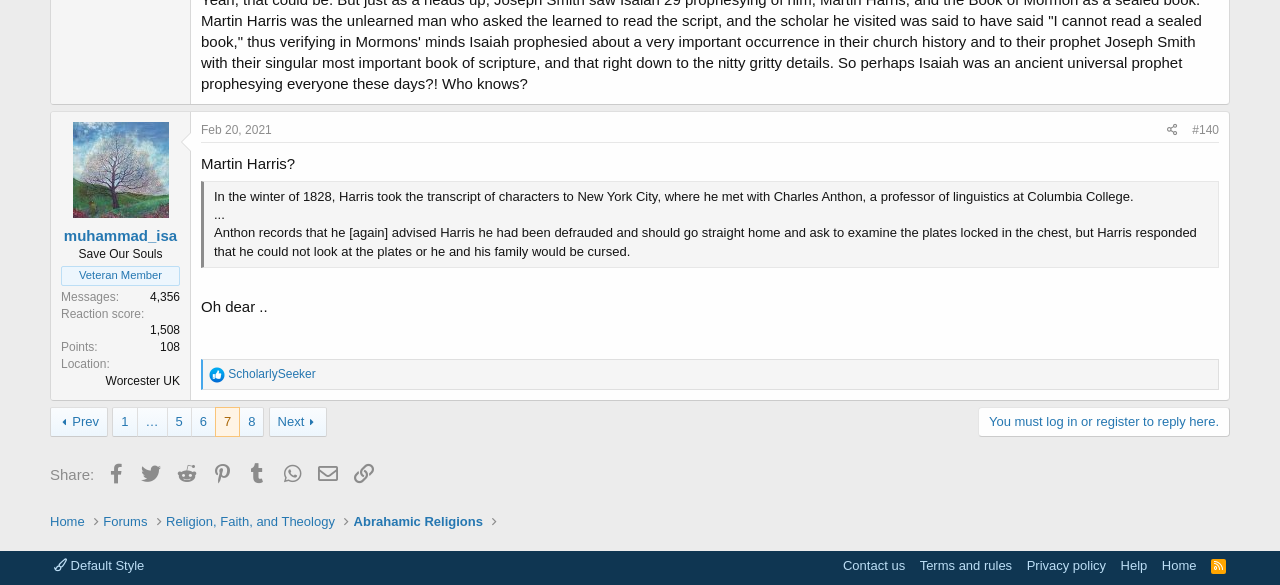Provide a single word or phrase answer to the question: 
What is the username of the user?

muhammad_isa